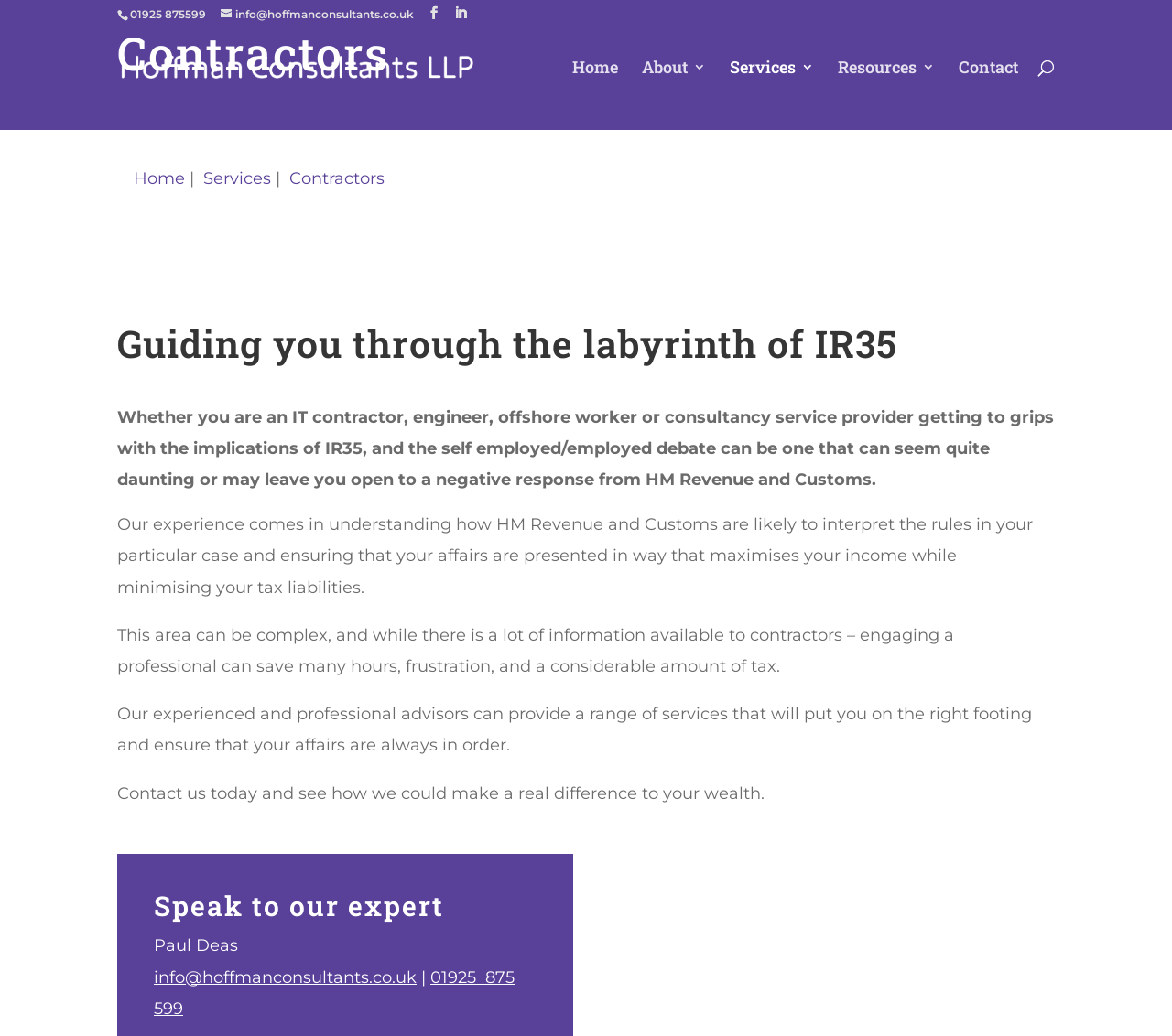Find and indicate the bounding box coordinates of the region you should select to follow the given instruction: "Go to the Home page".

[0.488, 0.058, 0.527, 0.102]